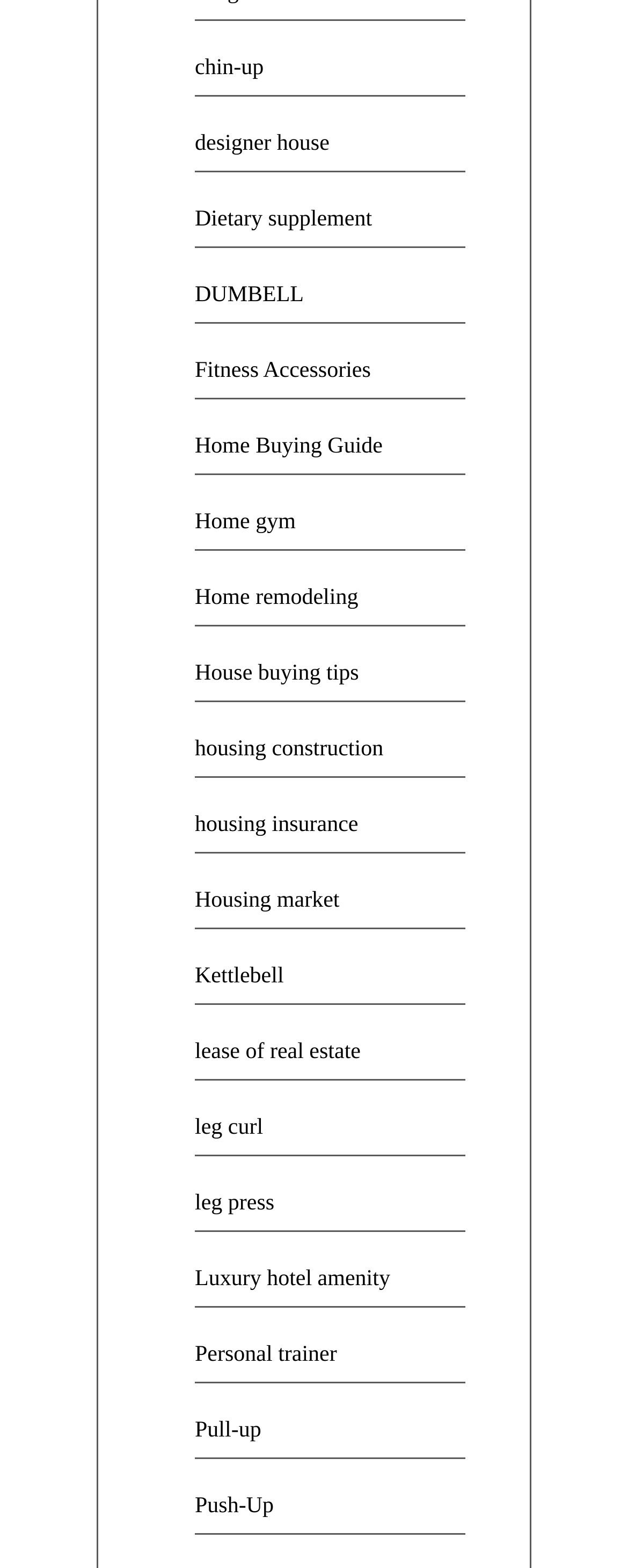Provide a brief response using a word or short phrase to this question:
How many links are there on the webpage?

23